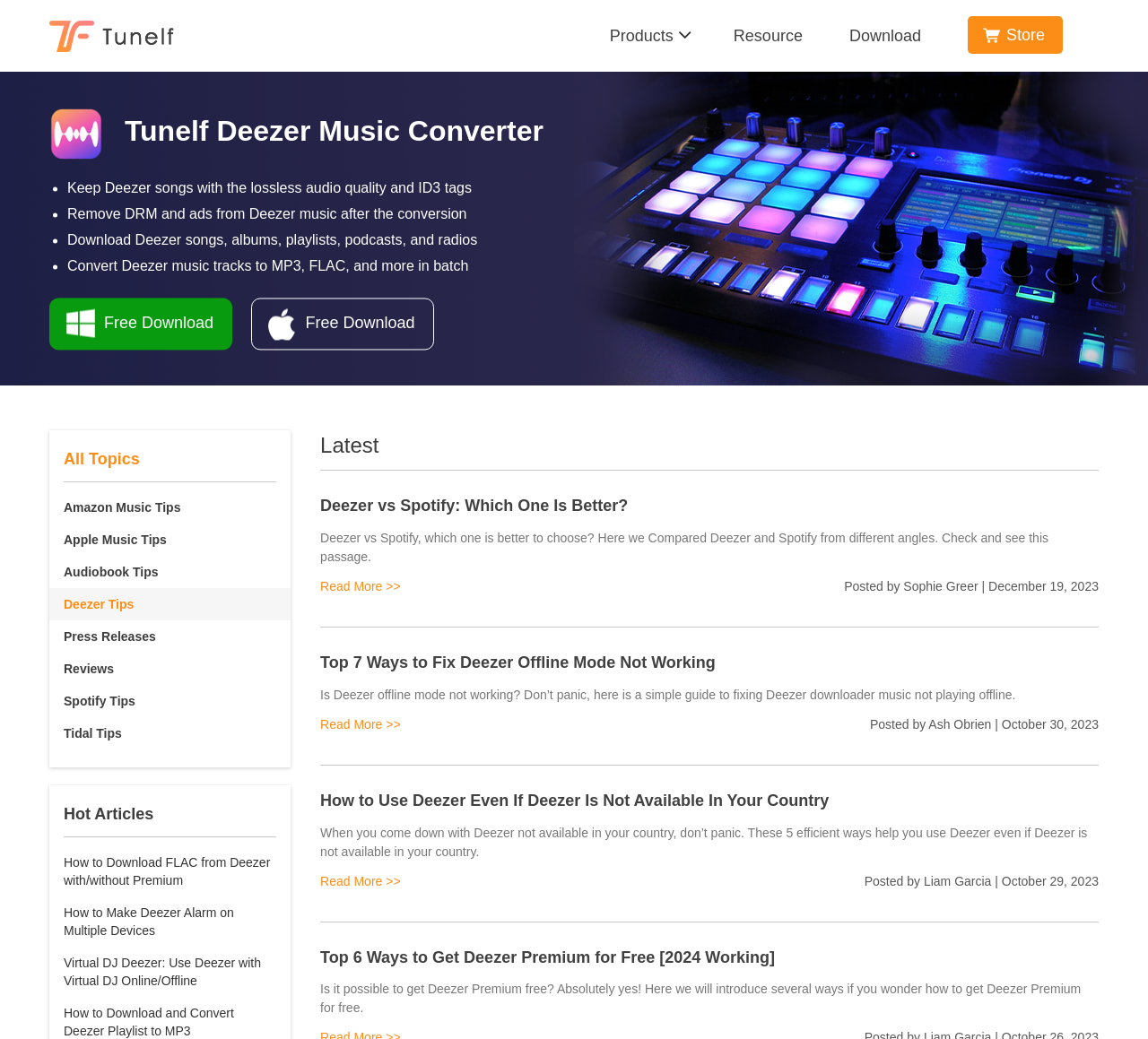Analyze the image and answer the question with as much detail as possible: 
What is the purpose of the 'Free Download' button?

I found the answer by looking at the link elements with the text 'Free Download'. The presence of these links suggests that the purpose of the 'Free Download' button is to download the Deezer music converter.